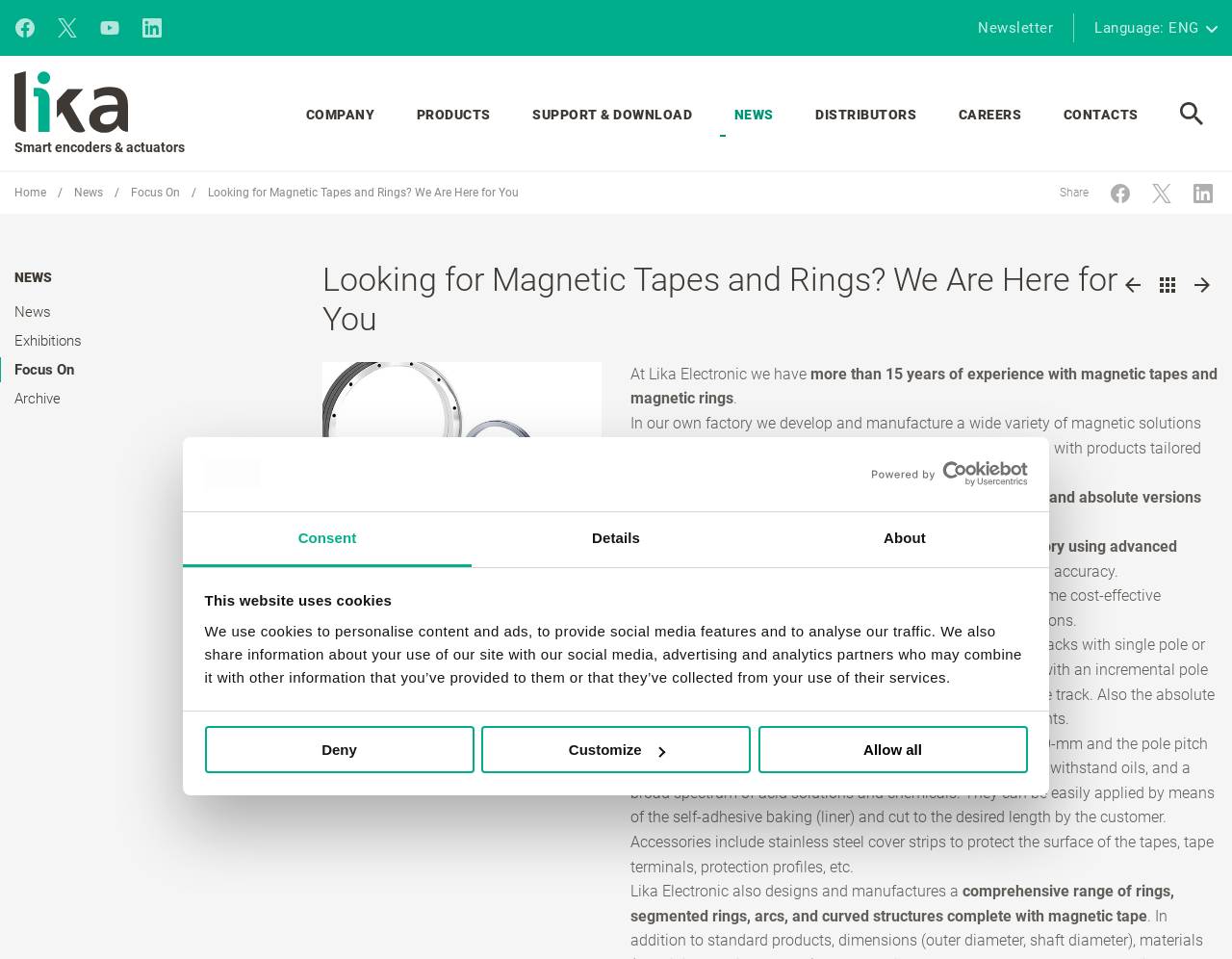Please provide a brief answer to the following inquiry using a single word or phrase:
What type of products does the company offer?

Encoders and position